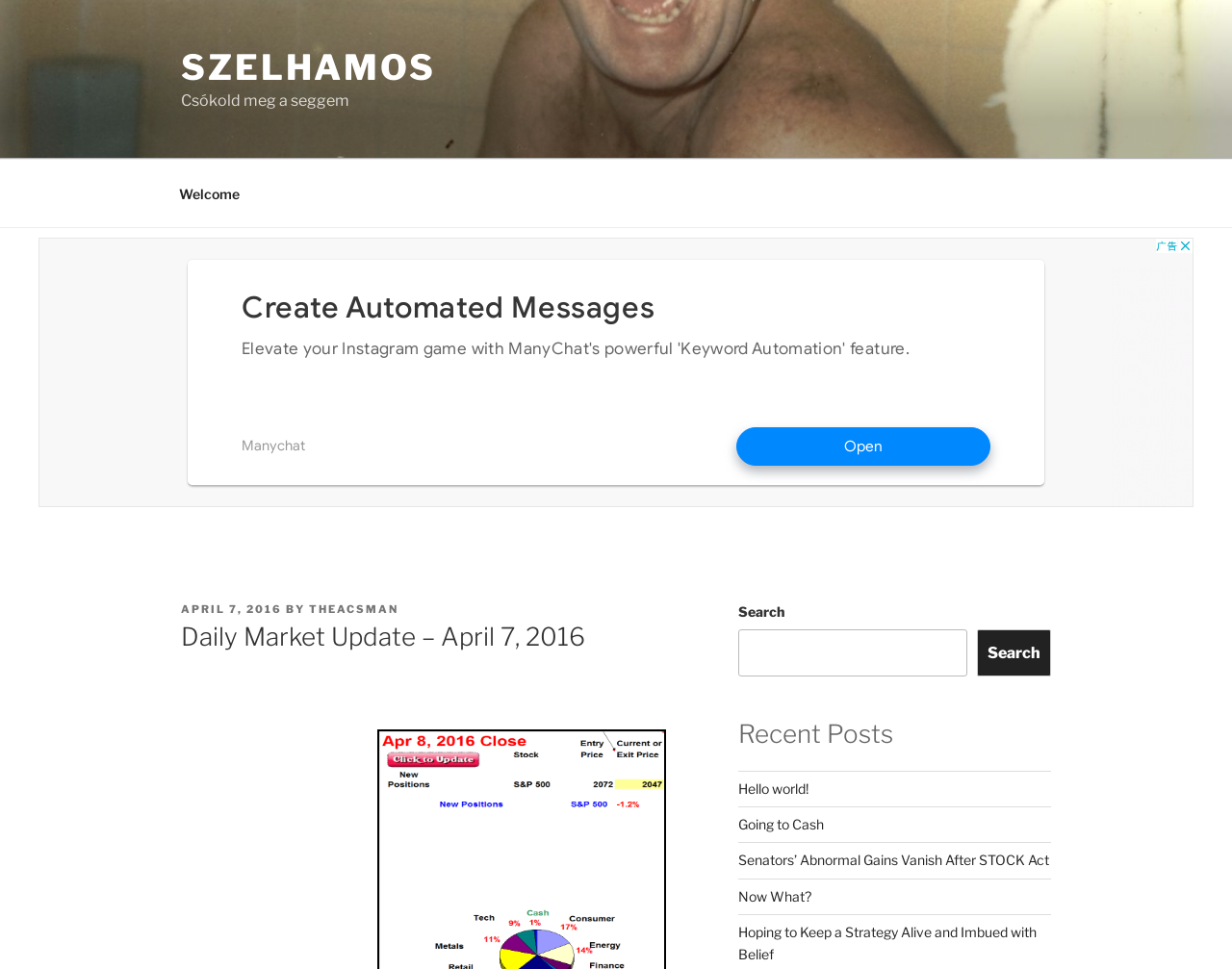Locate the bounding box coordinates of the element I should click to achieve the following instruction: "Search for something".

[0.599, 0.65, 0.785, 0.698]